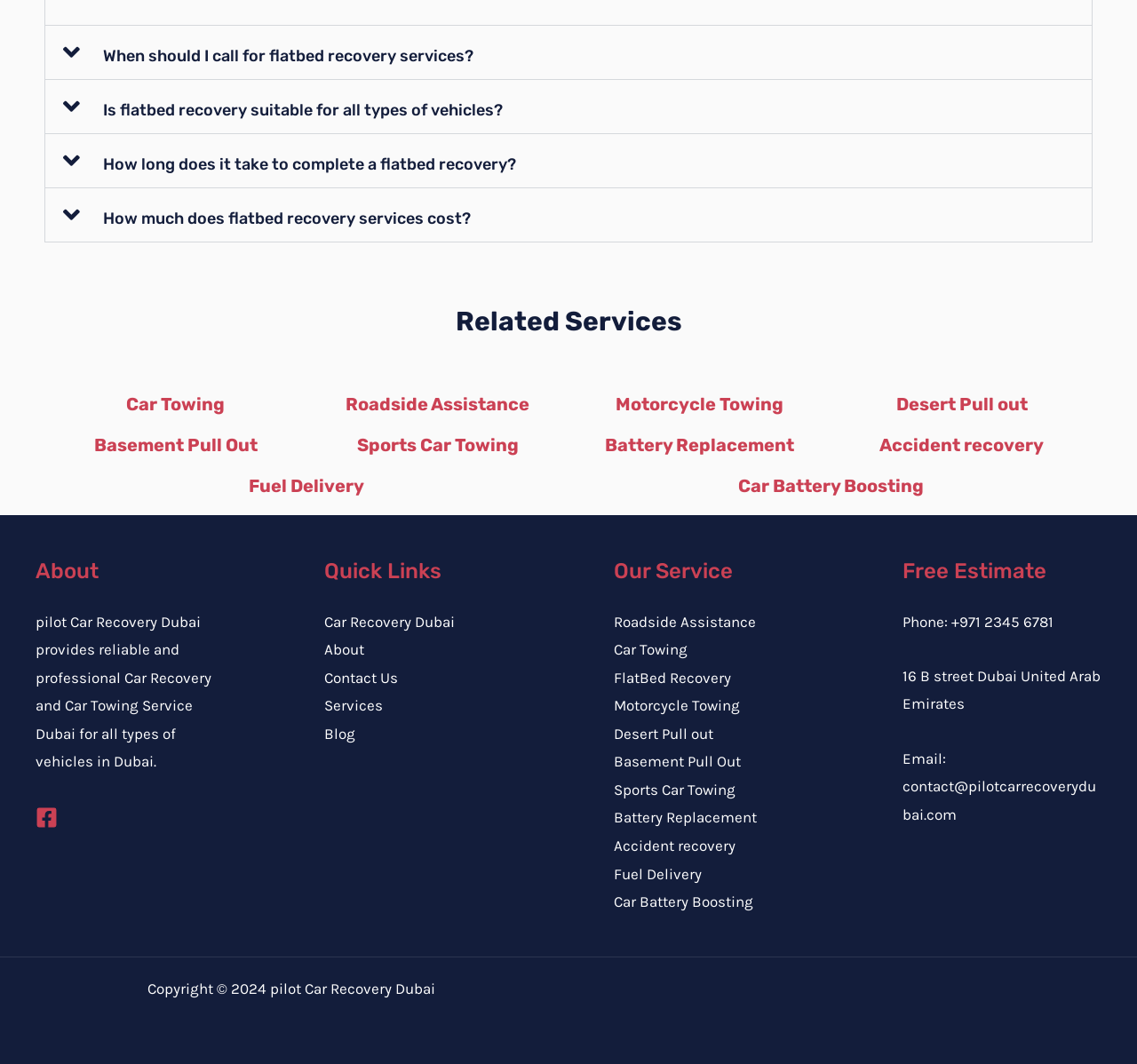Find the bounding box coordinates of the element you need to click on to perform this action: 'Click on 'When should I call for flatbed recovery services?''. The coordinates should be represented by four float values between 0 and 1, in the format [left, top, right, bottom].

[0.091, 0.043, 0.416, 0.061]